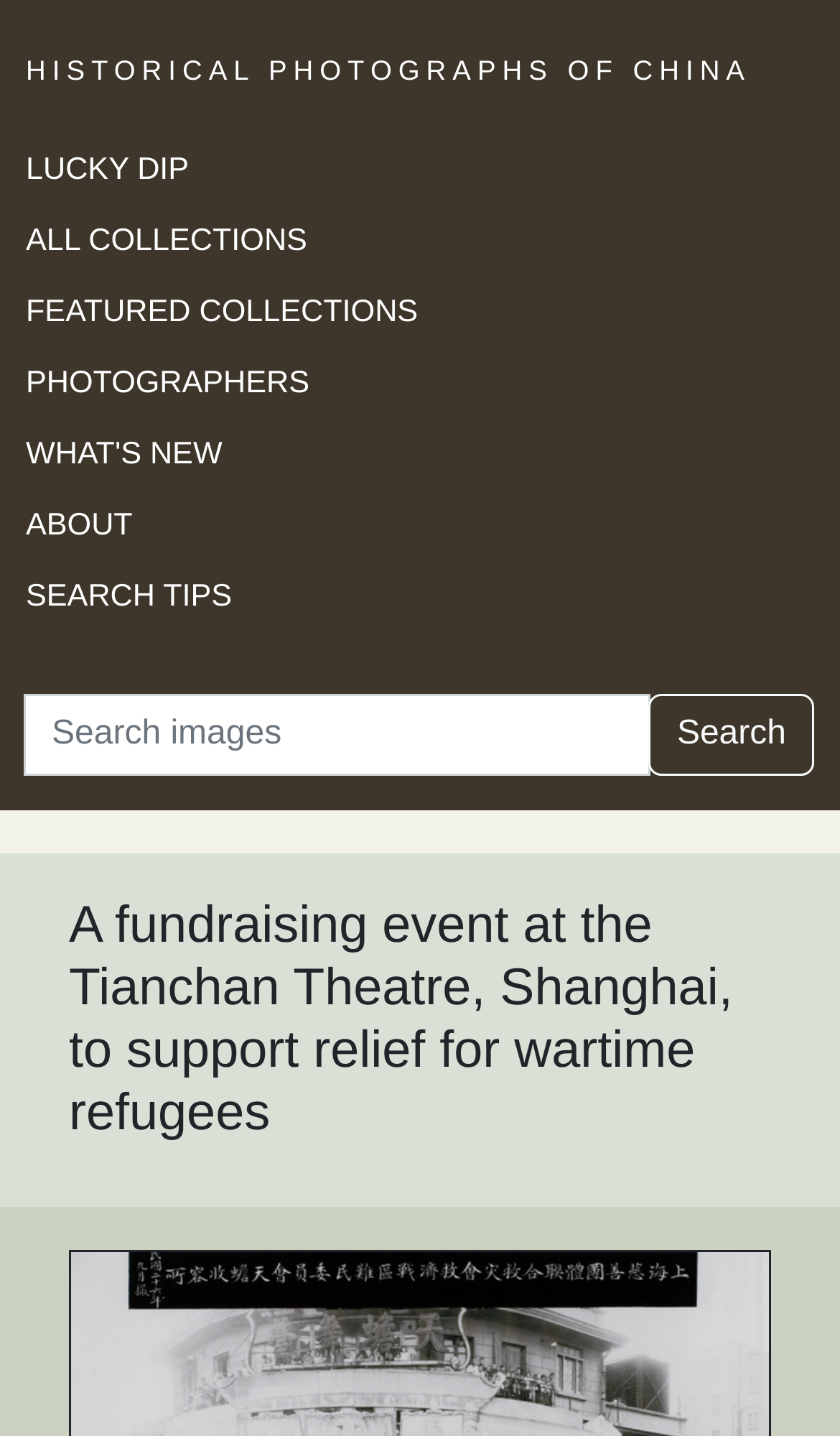Identify the bounding box coordinates of the area you need to click to perform the following instruction: "view all collections".

[0.031, 0.155, 0.366, 0.179]